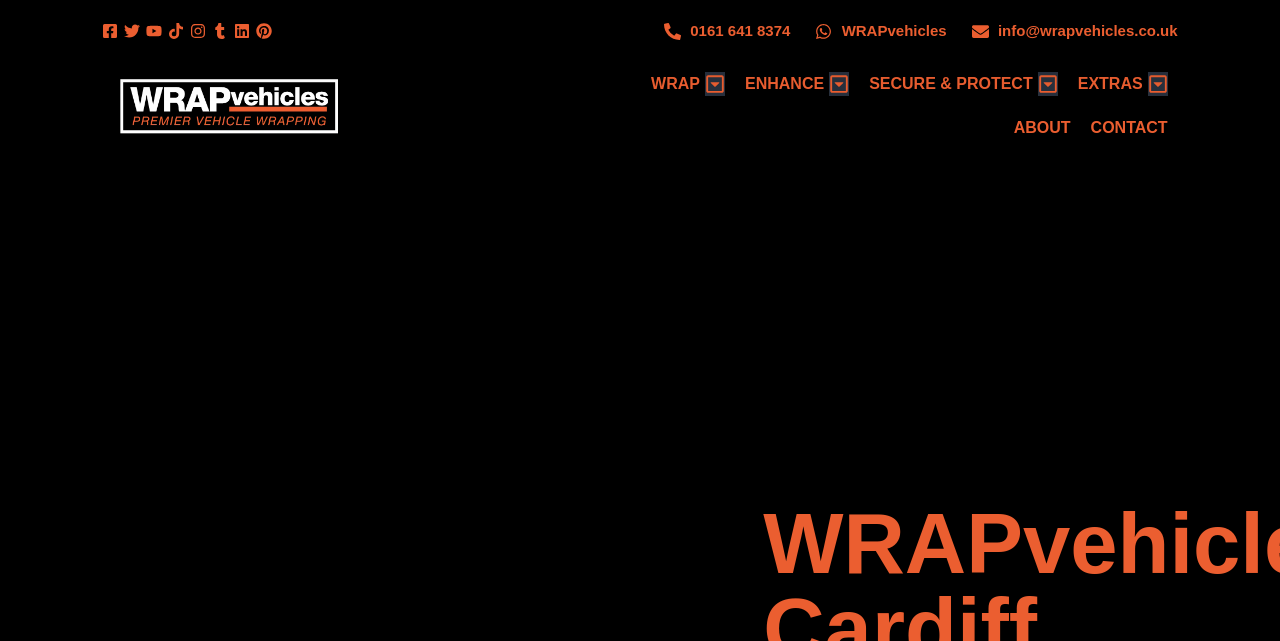How many menu items are there?
Refer to the screenshot and deliver a thorough answer to the question presented.

I counted the number of menu items by looking at the links inside the navigation menu, which are WRAP, ENHANCE, SECURE & PROTECT, EXTRAS, and ABOUT.